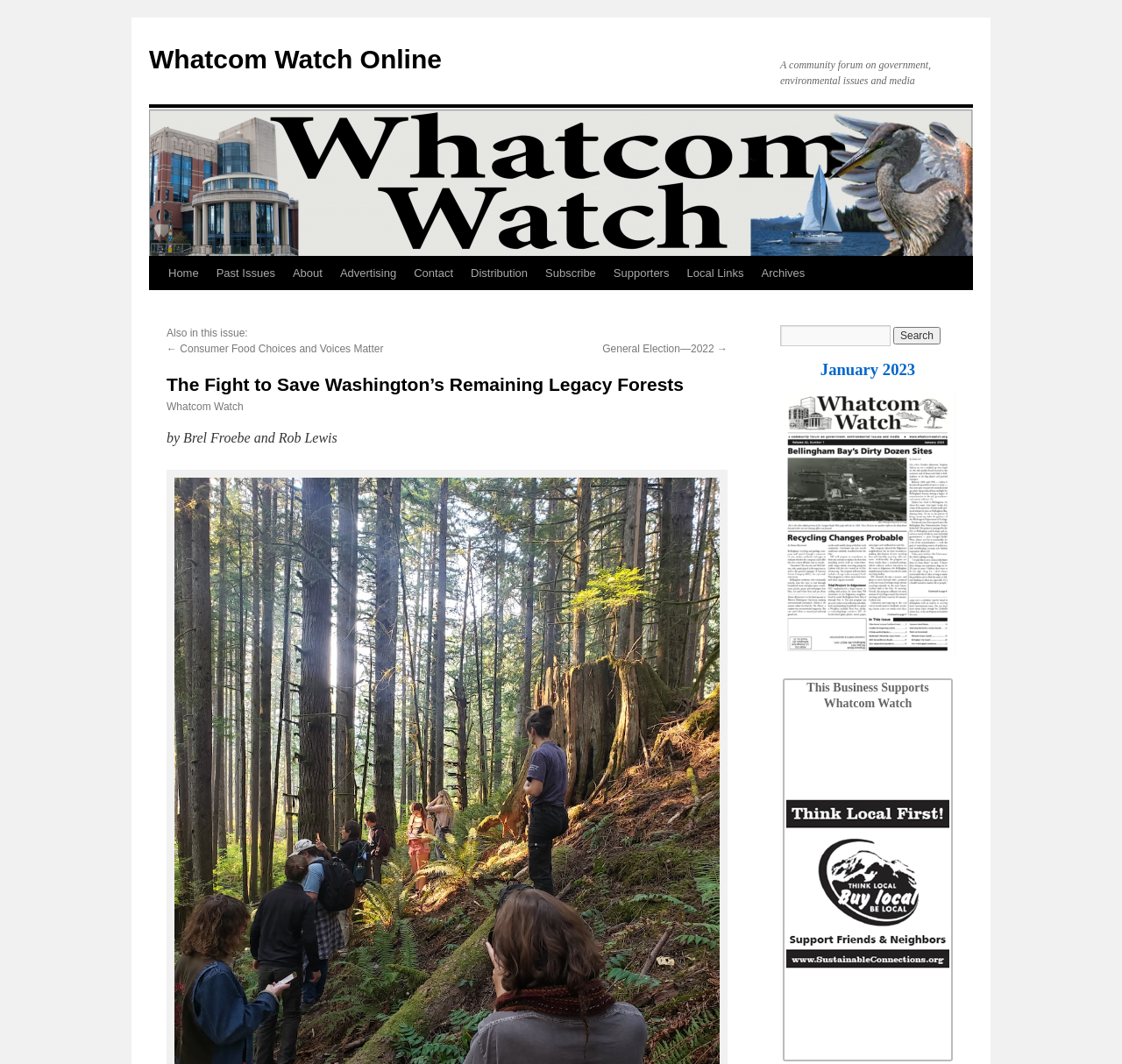What is the current issue date?
Examine the image and provide an in-depth answer to the question.

The current issue date can be found on the webpage, where it says 'January 2023'. This is the date of the current issue of the publication.